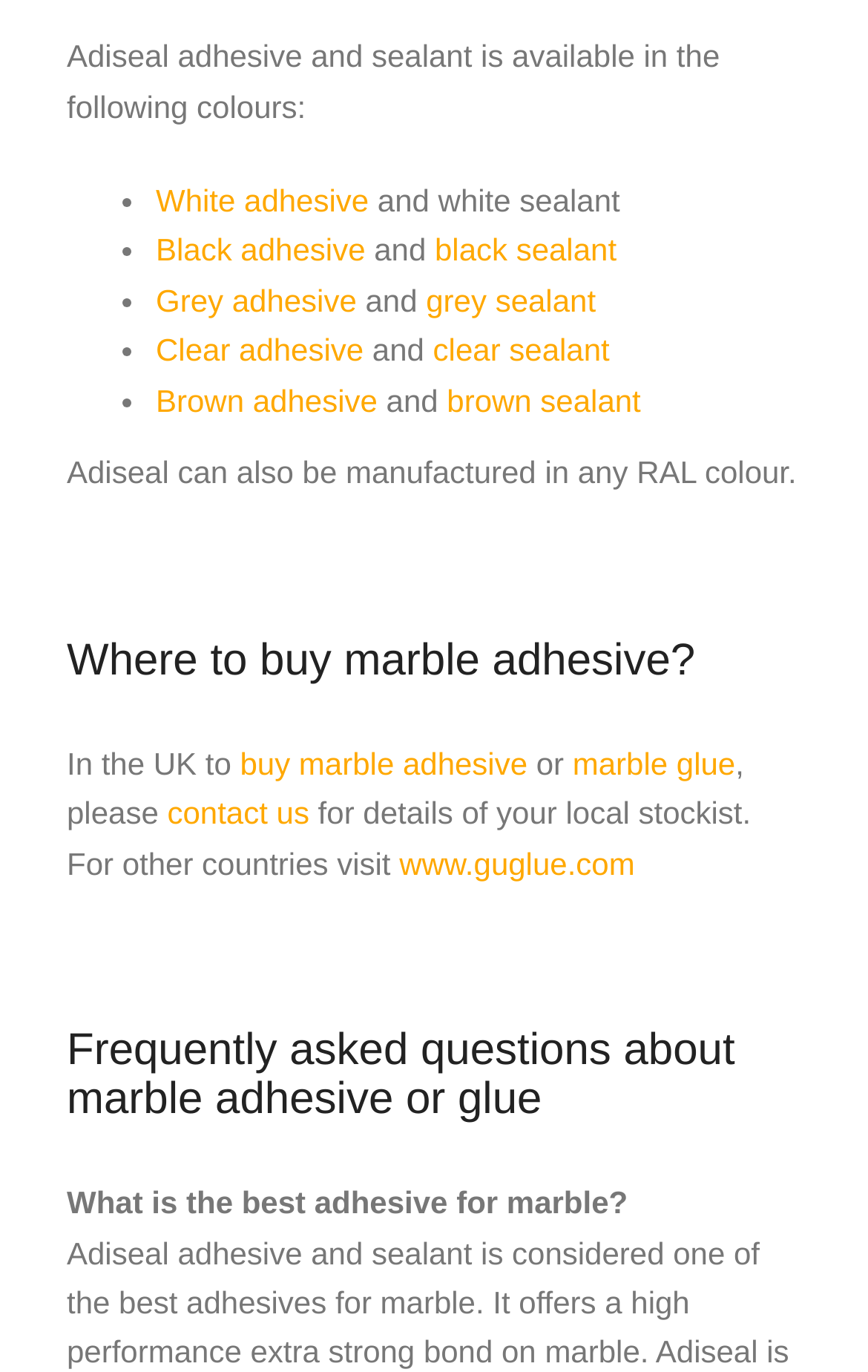With reference to the image, please provide a detailed answer to the following question: What colors is Adiseal adhesive and sealant available in?

The webpage lists the available colors of Adiseal adhesive and sealant, which are White, Black, Grey, Clear, and Brown, as indicated by the bullet points and corresponding links.